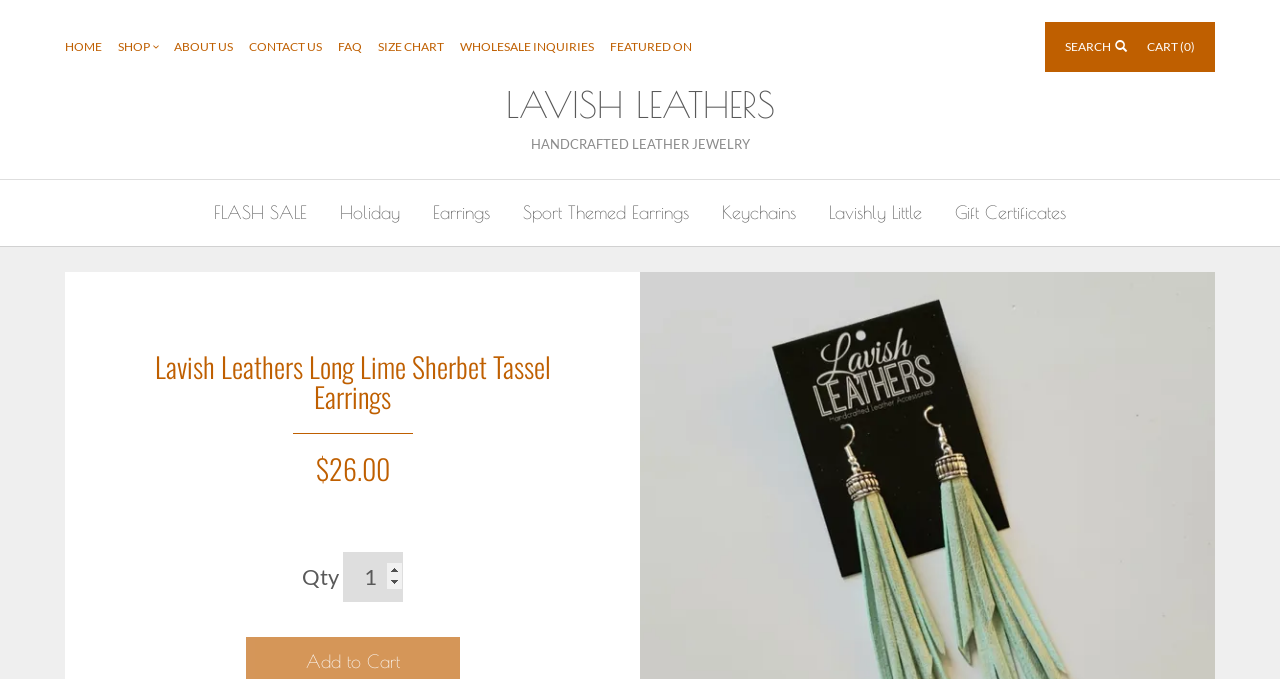Extract the main heading from the webpage content.

Lavish Leathers Long Lime Sherbet Tassel Earrings